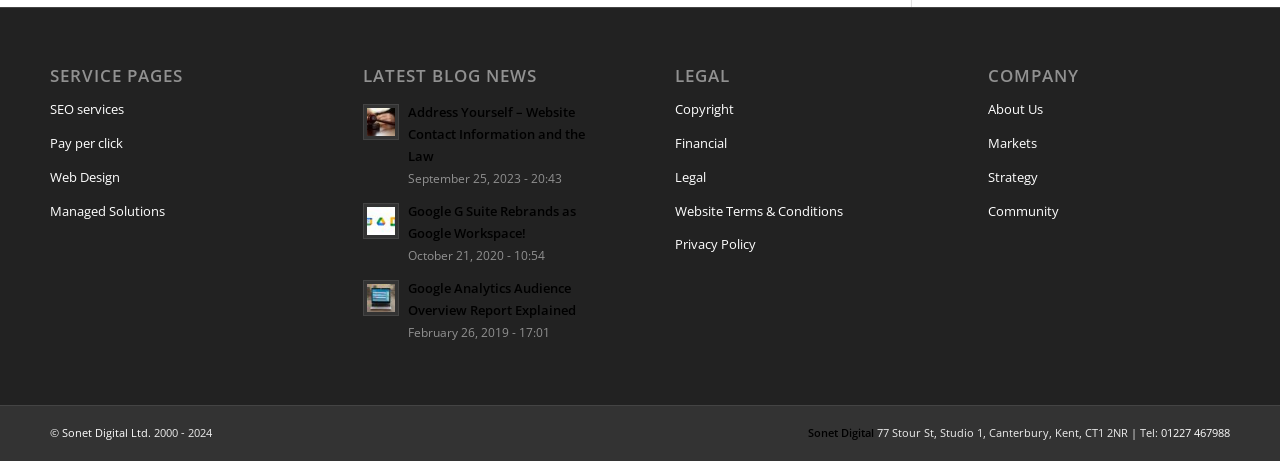Kindly provide the bounding box coordinates of the section you need to click on to fulfill the given instruction: "View the About Us page".

[0.772, 0.203, 0.961, 0.276]